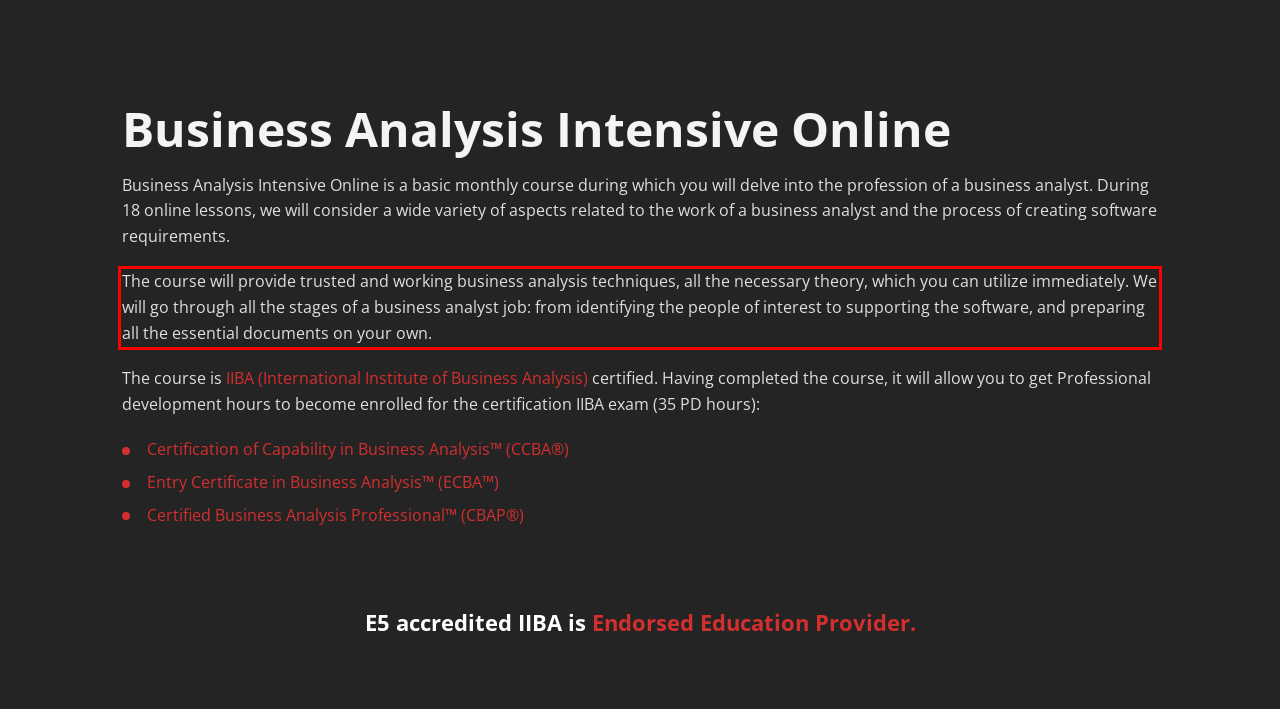Identify and extract the text within the red rectangle in the screenshot of the webpage.

The course will provide trusted and working business analysis techniques, all the necessary theory, which you can utilize immediately. We will go through all the stages of a business analyst job: from identifying the people of interest to supporting the software, and preparing all the essential documents on your own.